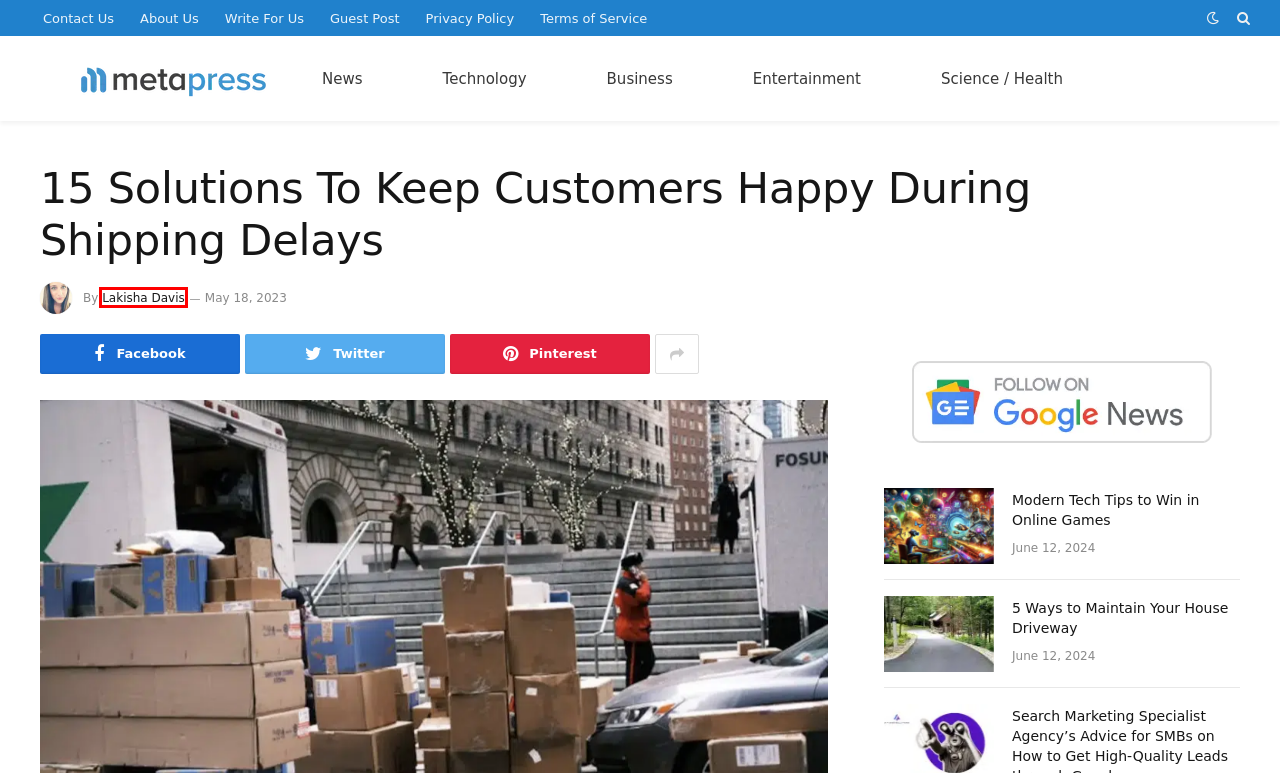Examine the screenshot of a webpage with a red bounding box around an element. Then, select the webpage description that best represents the new page after clicking the highlighted element. Here are the descriptions:
A. 5 Ways to Maintain Your House Driveway
B. Contact Us
C. Business
D. Terms of Service
E. Lakisha Davis, Author at Metapress
F. Write For Us
G. Modern Tech Tips to Win in Online Games
H. Entertainment

E